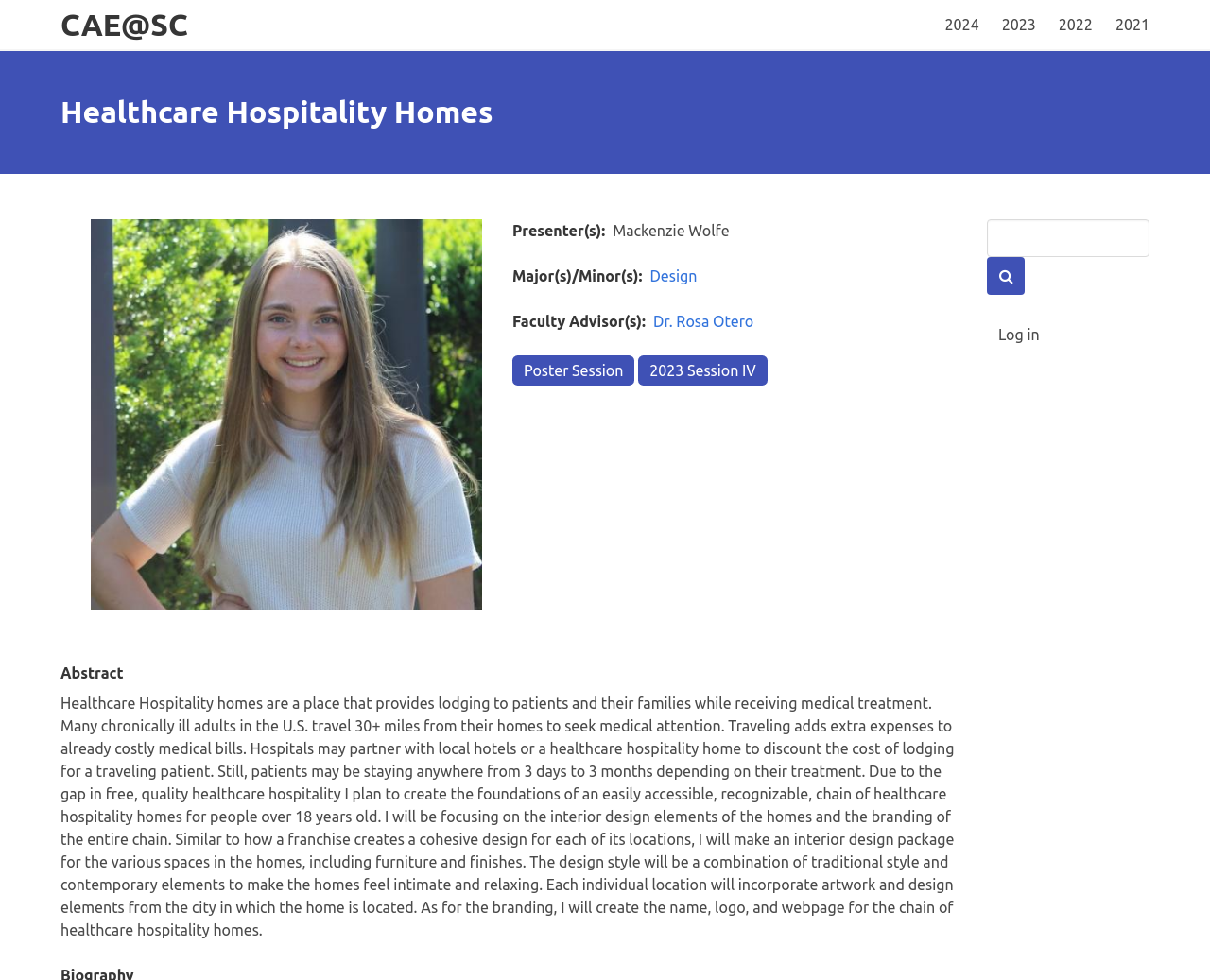Please determine the bounding box coordinates for the UI element described as: "Poster Session".

[0.423, 0.363, 0.525, 0.393]